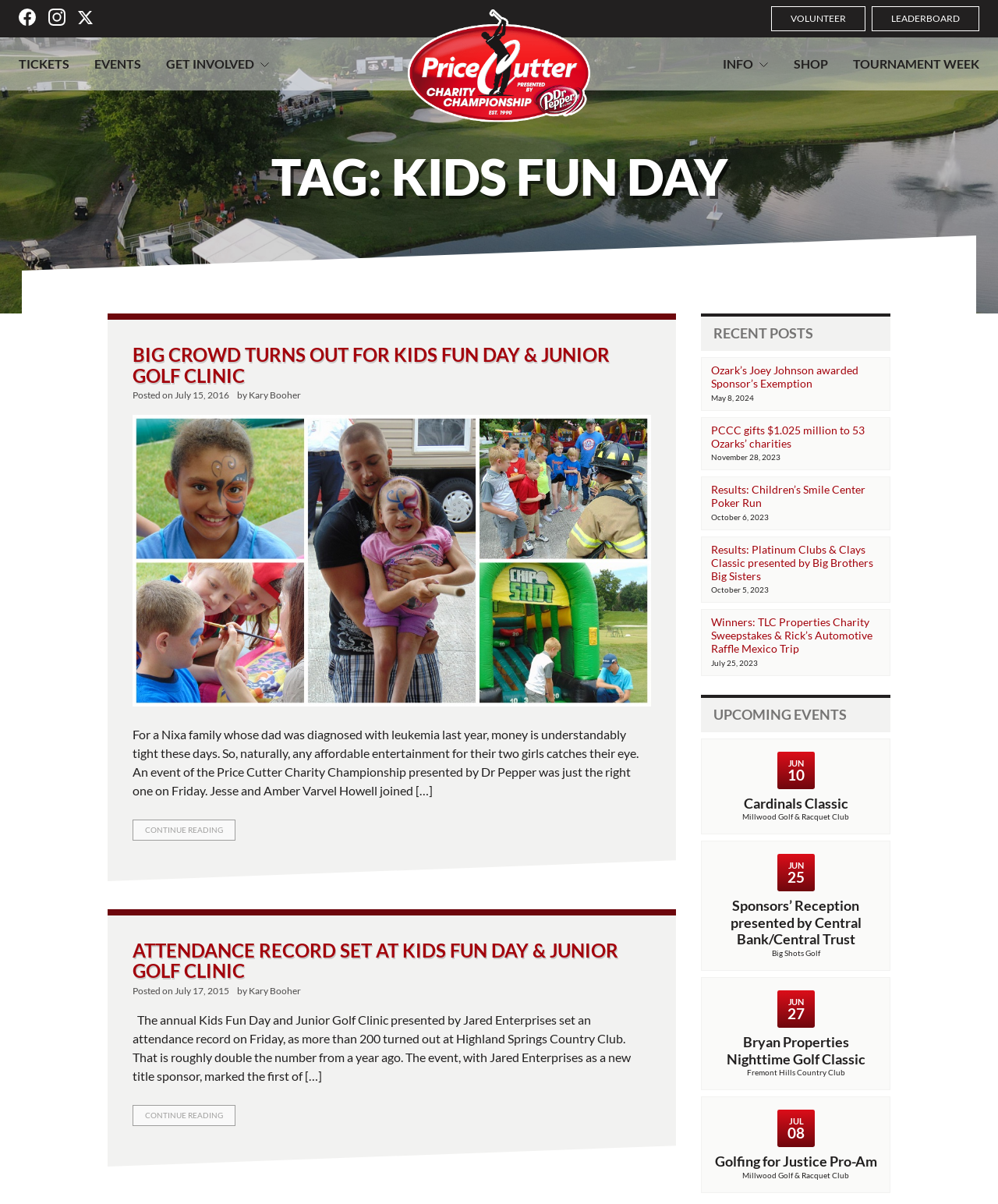Determine the bounding box for the UI element as described: "July 15, 2016". The coordinates should be represented as four float numbers between 0 and 1, formatted as [left, top, right, bottom].

[0.175, 0.323, 0.23, 0.334]